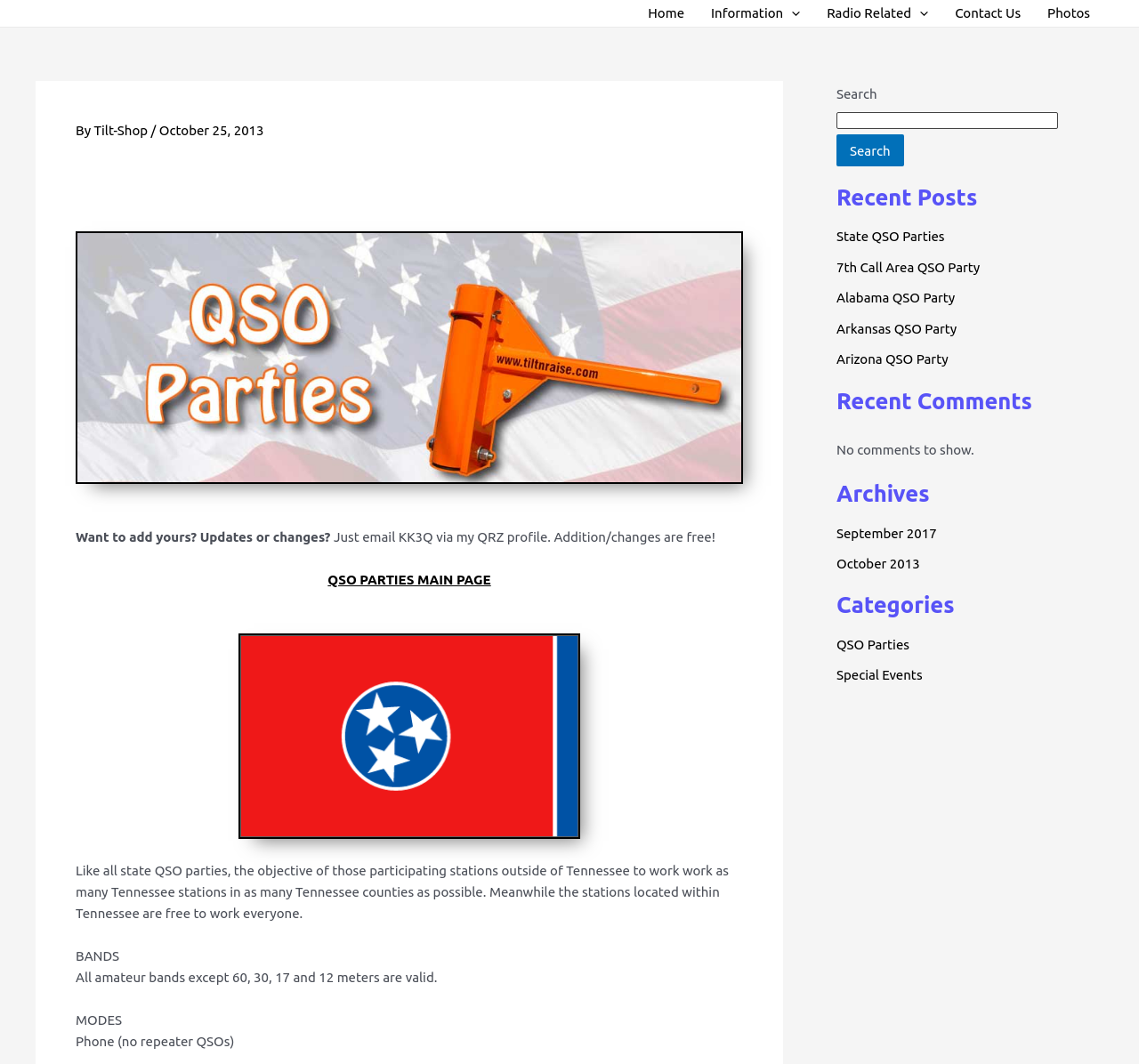What are the valid amateur bands for the QSO Party?
Please give a detailed and elaborate explanation in response to the question.

According to the webpage content, all amateur bands are valid for the QSO Party, except for 60, 30, 17, and 12 meters.